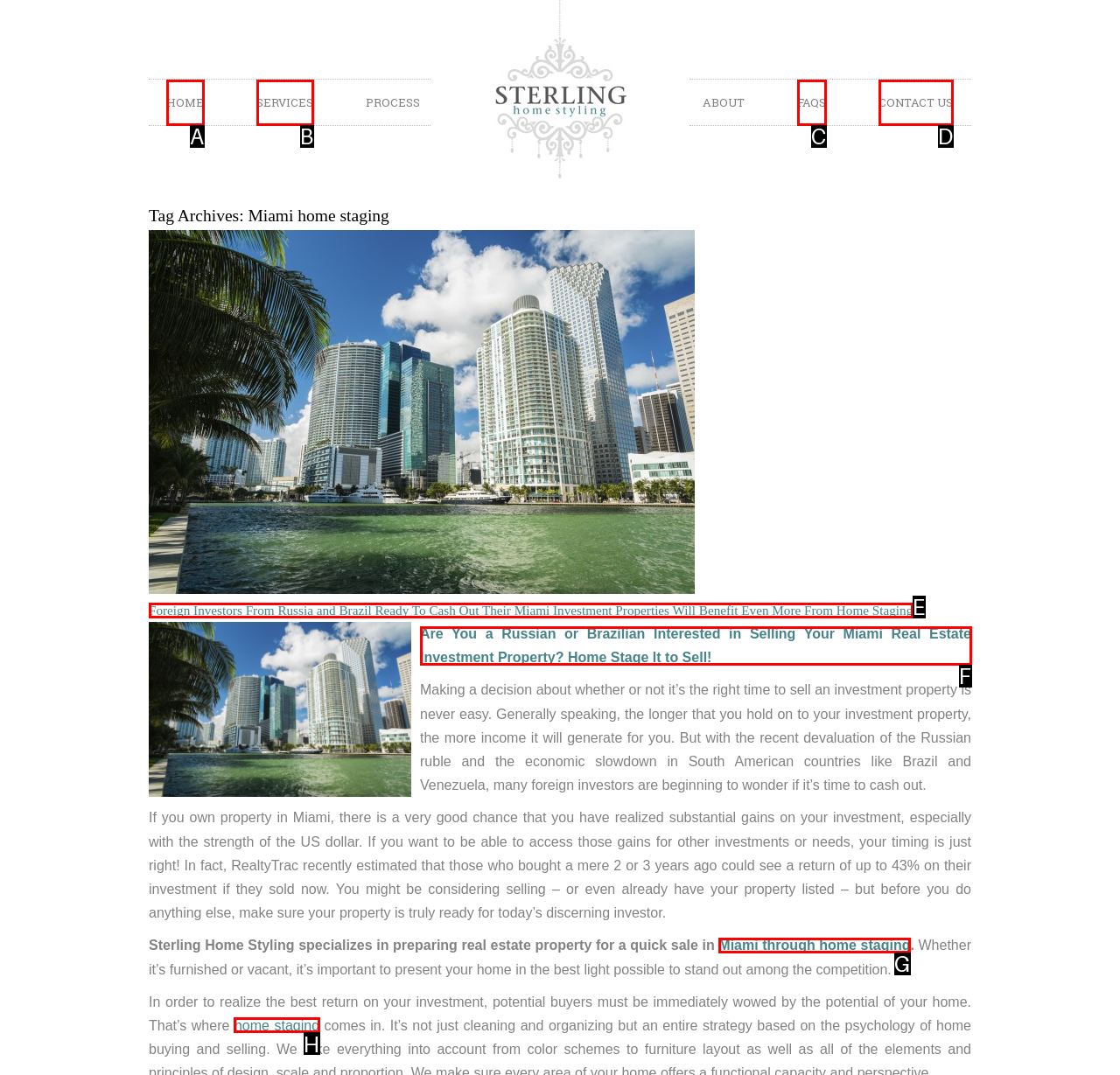Looking at the description: Contact Us, identify which option is the best match and respond directly with the letter of that option.

D